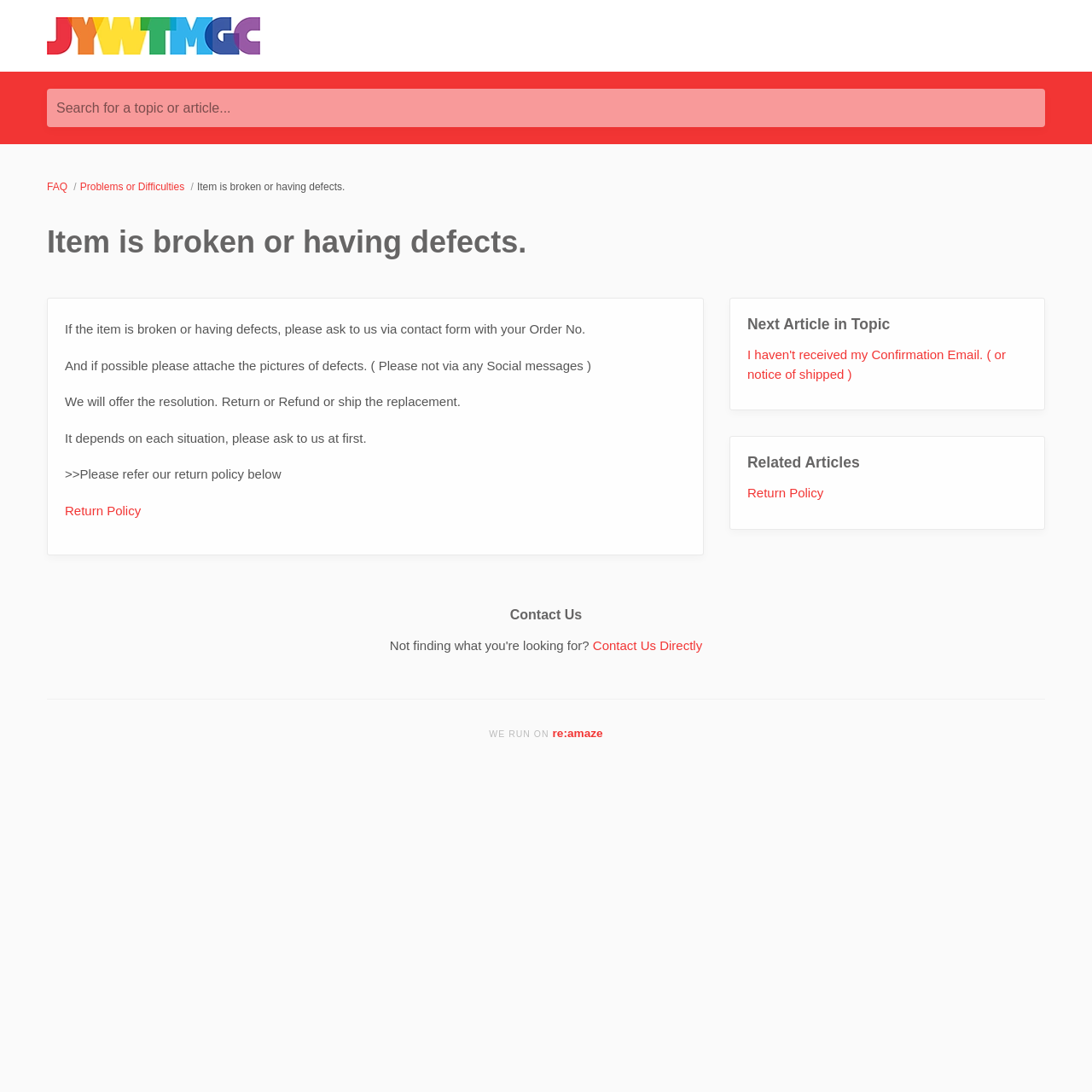What should I do if I haven't received my confirmation email?
Based on the image, provide your answer in one word or phrase.

Check related articles